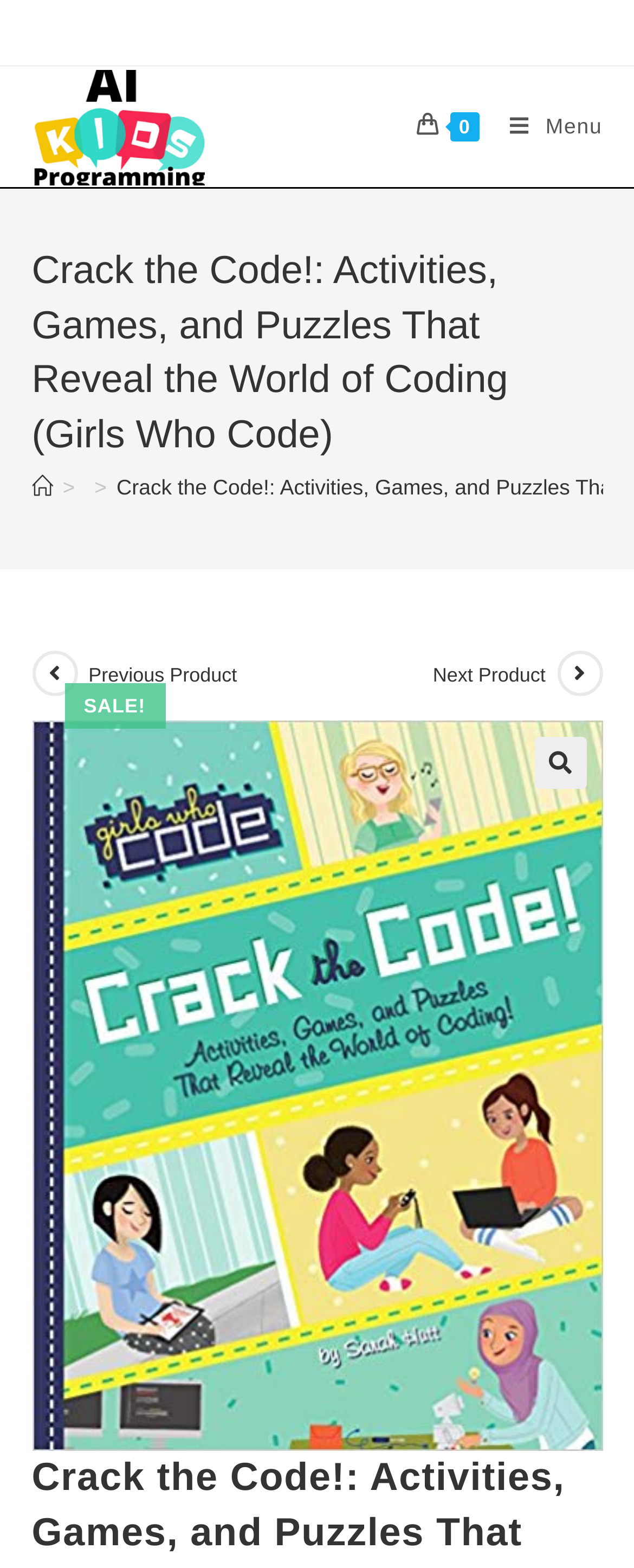Determine the bounding box coordinates for the region that must be clicked to execute the following instruction: "Click on AI Kids Programming".

[0.05, 0.071, 0.323, 0.088]